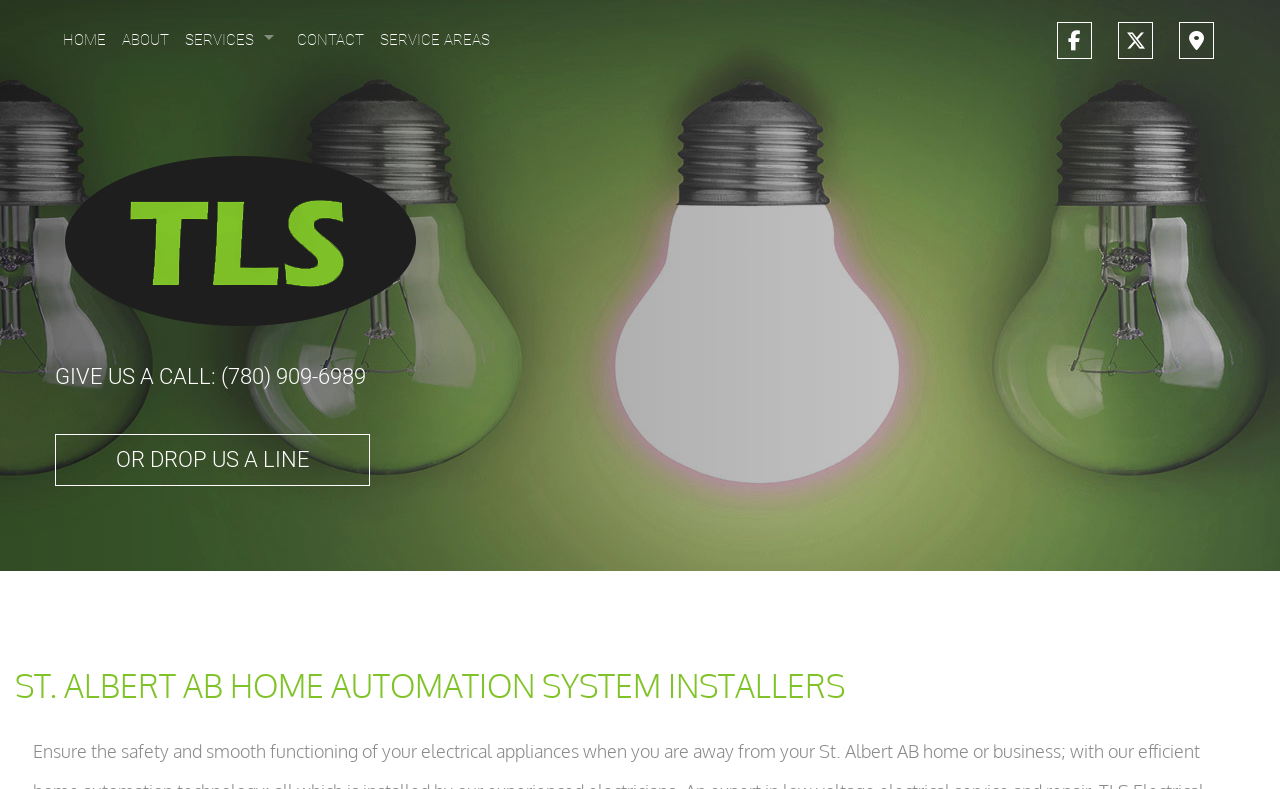How many services are listed under the 'SERVICES' category?
Please respond to the question with as much detail as possible.

I counted the number of links under the 'SERVICES' category, starting from 'Appliance Installation' to 'Water Heater Installation and Replacement', which totals 21 services.